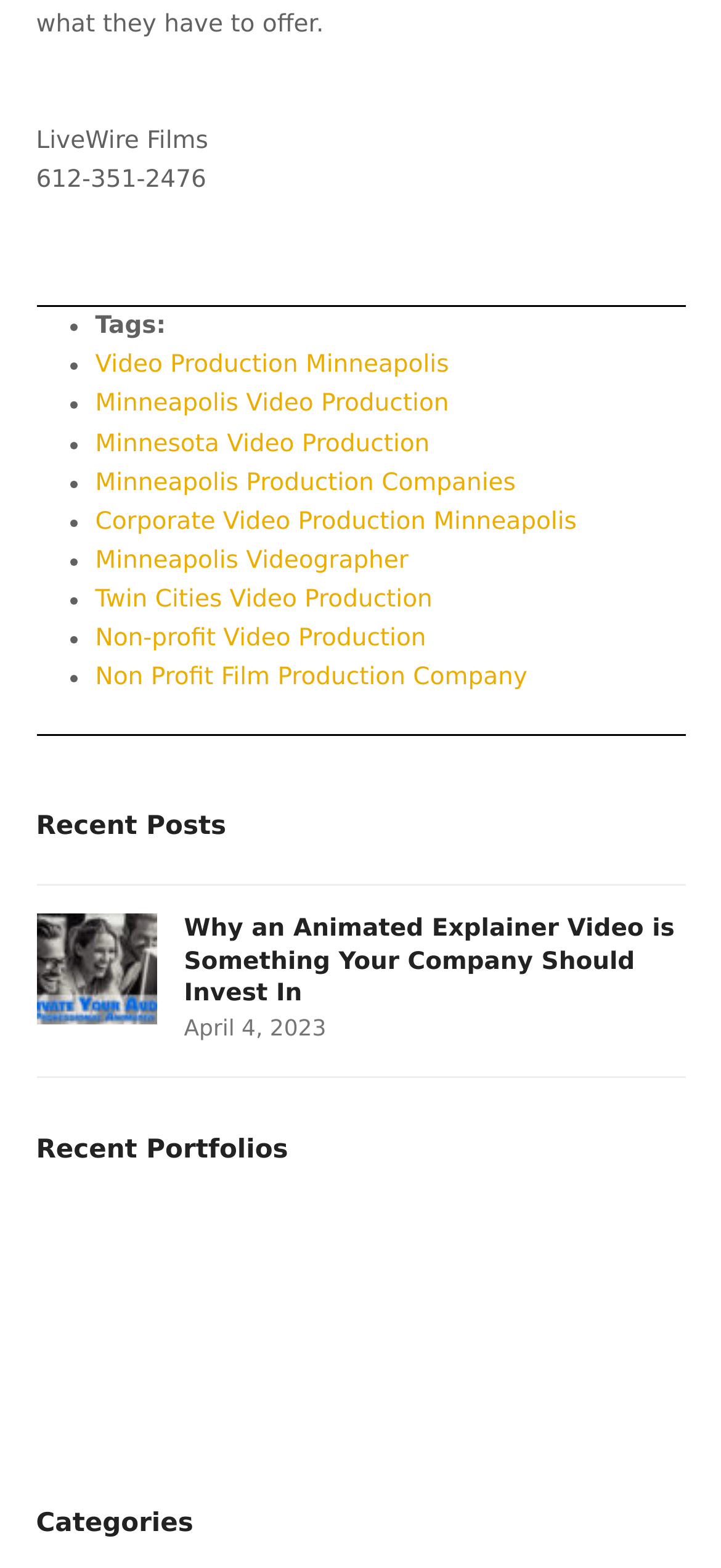Based on the image, give a detailed response to the question: What is the first tag listed on the webpage?

The first tag listed on the webpage is 'Video Production Minneapolis', which is a link element located under the 'Tags:' section.